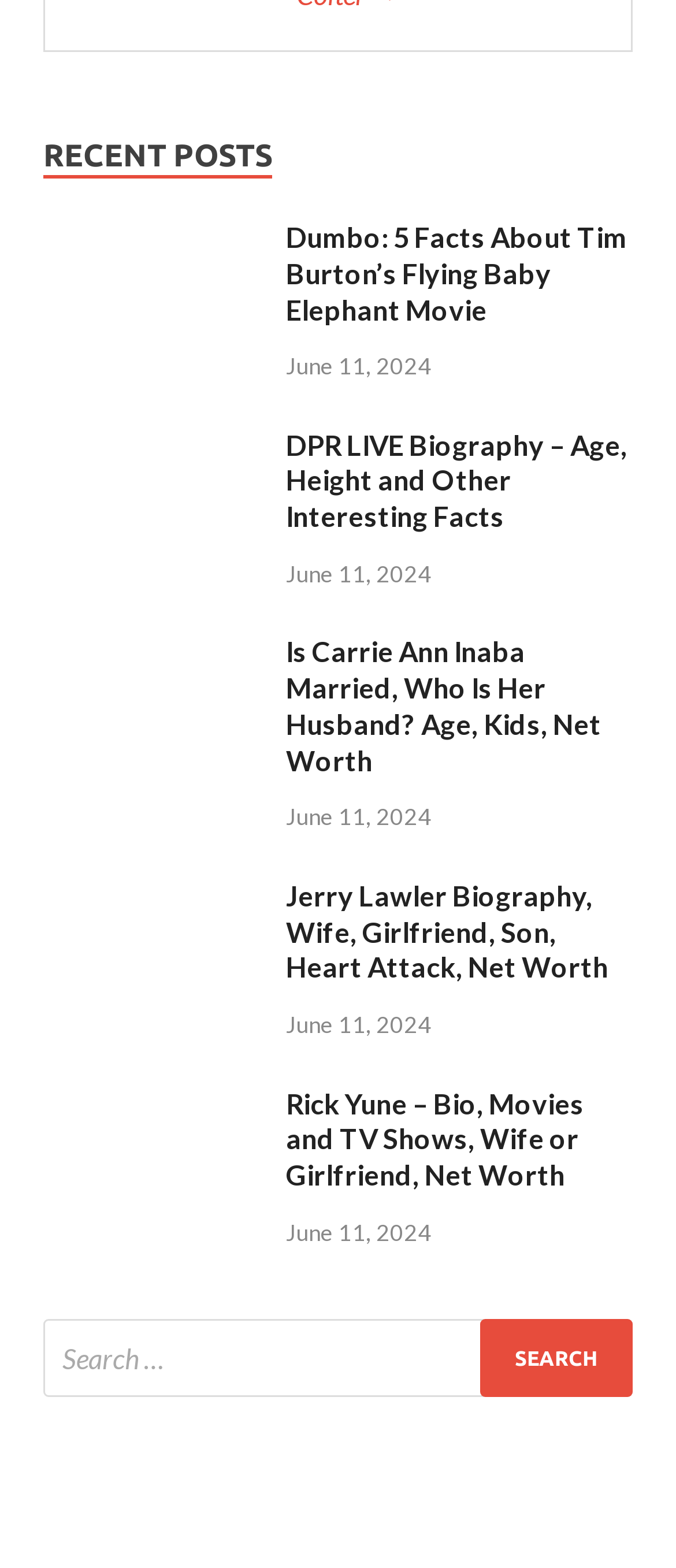Identify the bounding box coordinates of the region that should be clicked to execute the following instruction: "View the biography of DPR LIVE".

[0.064, 0.275, 0.385, 0.296]